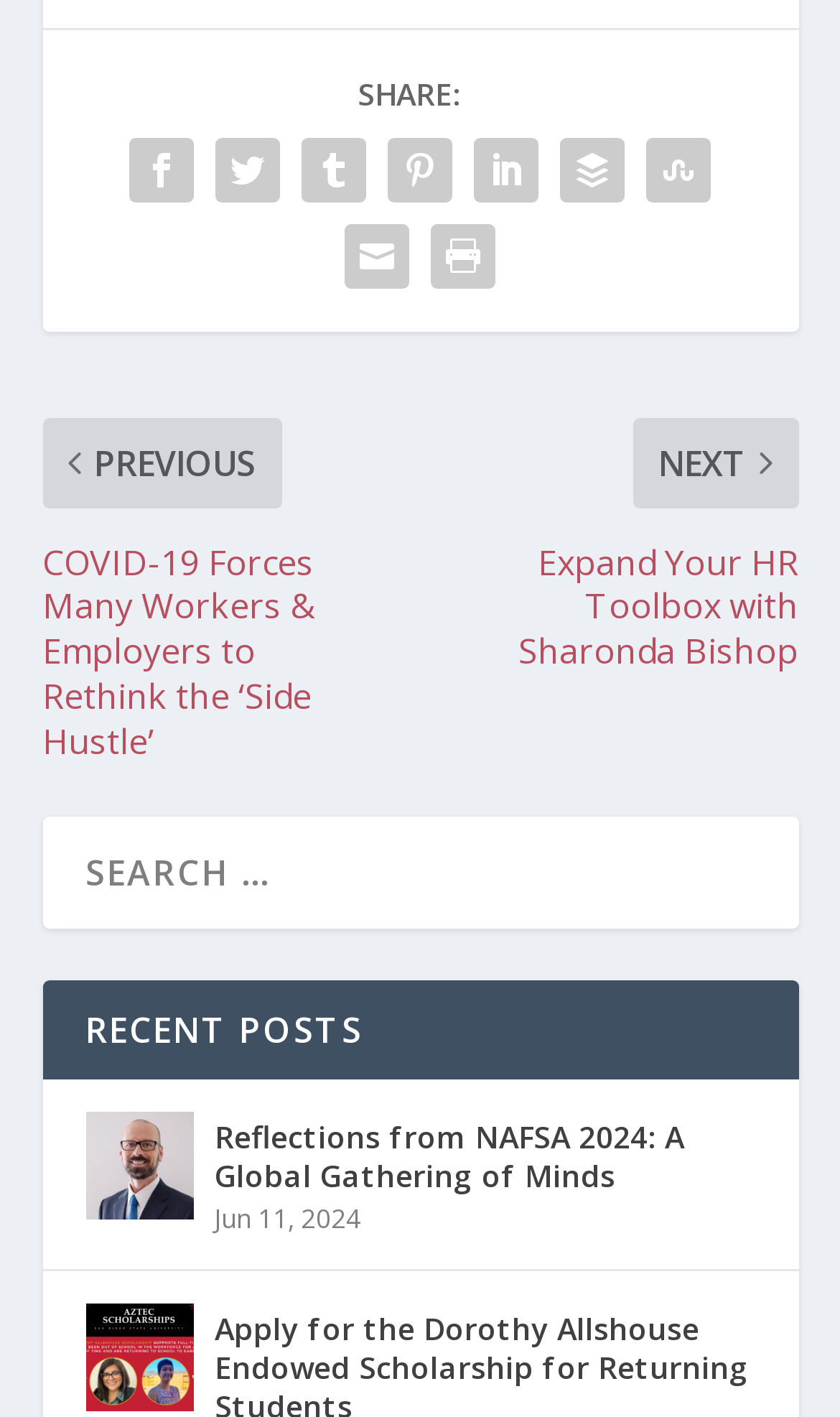Based on the image, provide a detailed response to the question:
What is the date of the first blog post?

The date of the first blog post is displayed below the title of the post, indicating when the post was published. This suggests that the webpage is regularly updated with new content.